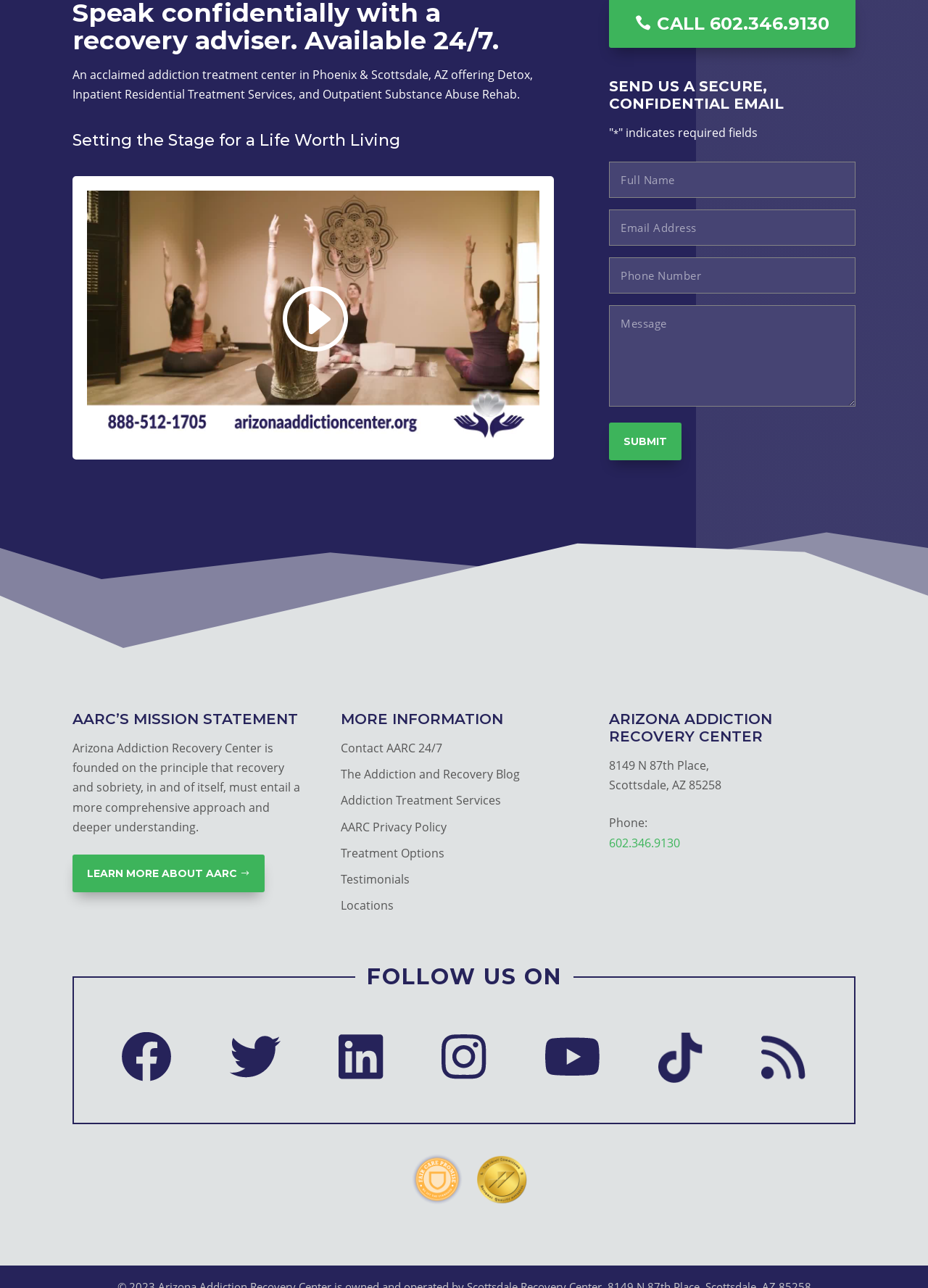Identify the bounding box for the element characterized by the following description: "Learn More About AARC".

[0.078, 0.663, 0.285, 0.693]